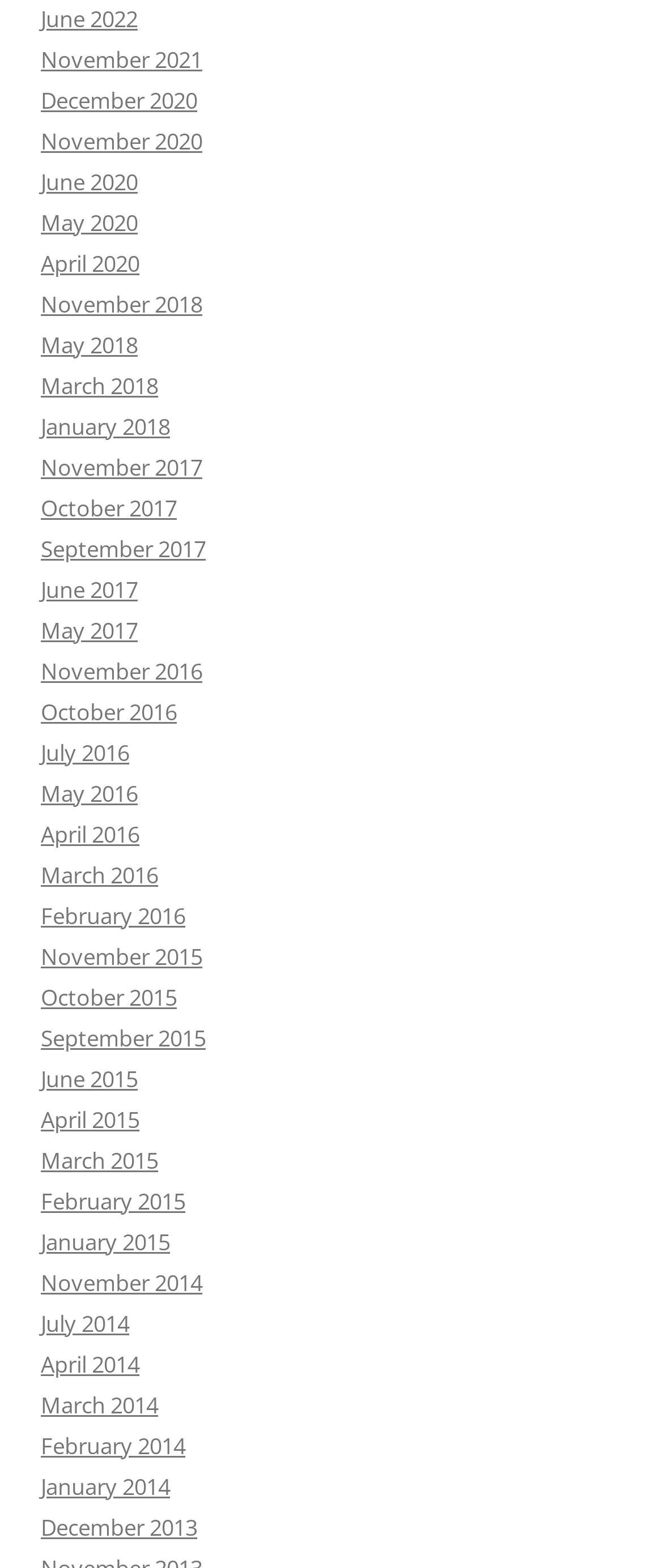Please identify the coordinates of the bounding box that should be clicked to fulfill this instruction: "View November 2021".

[0.062, 0.028, 0.305, 0.047]